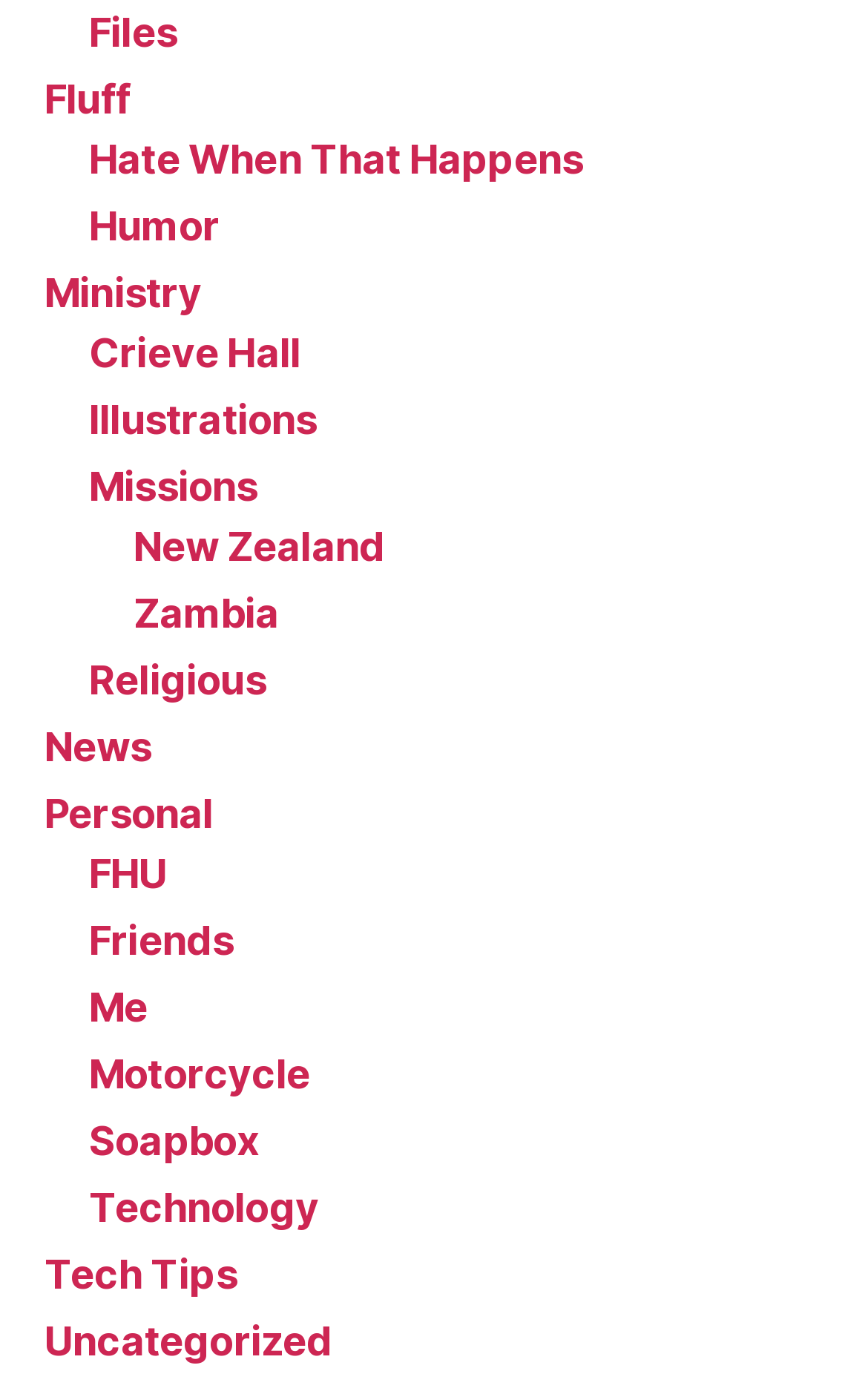Provide the bounding box coordinates for the UI element that is described as: "Hate When That Happens".

[0.103, 0.097, 0.672, 0.13]